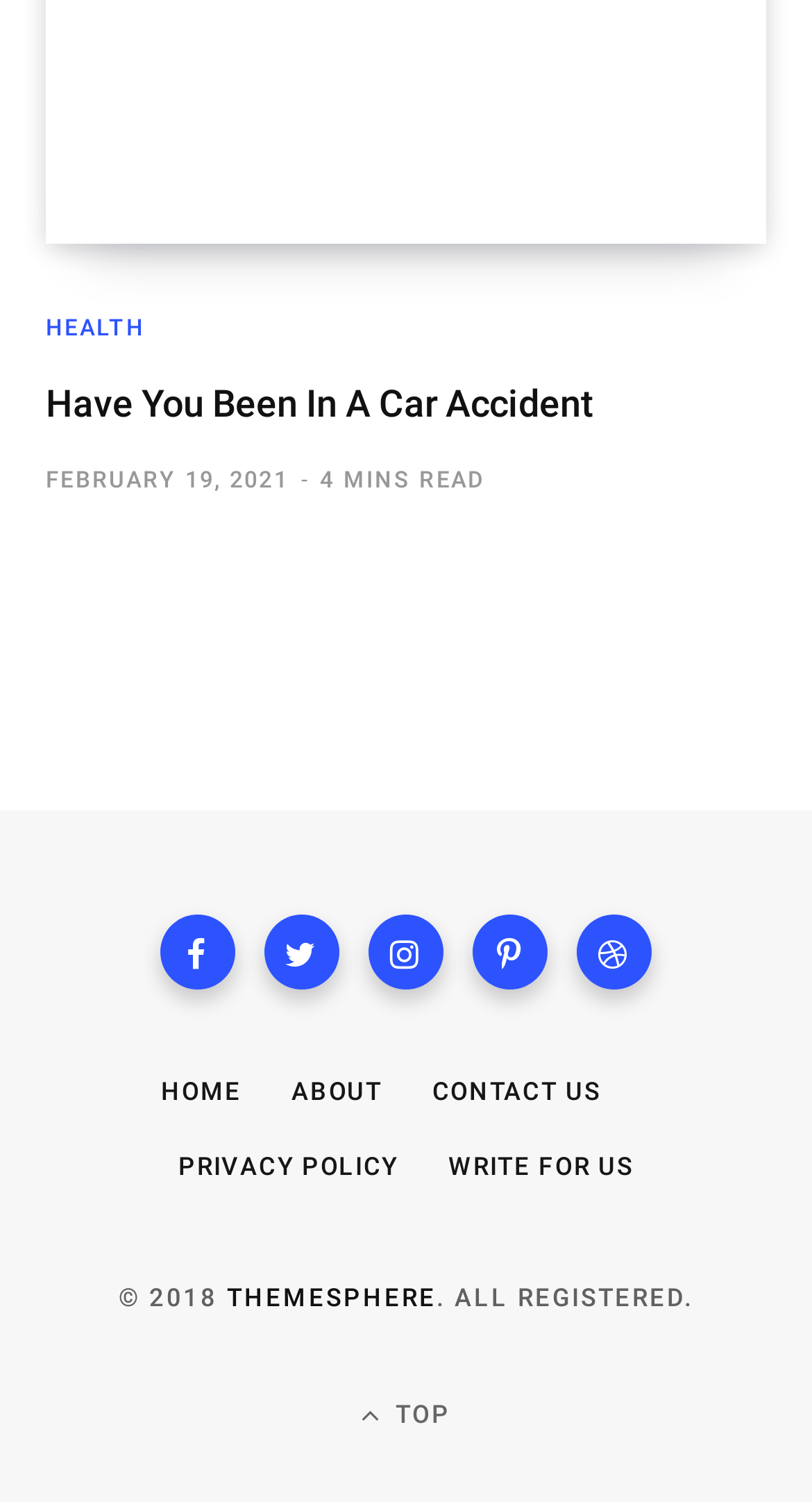Specify the bounding box coordinates for the region that must be clicked to perform the given instruction: "Scroll to top".

[0.038, 0.927, 0.962, 0.958]